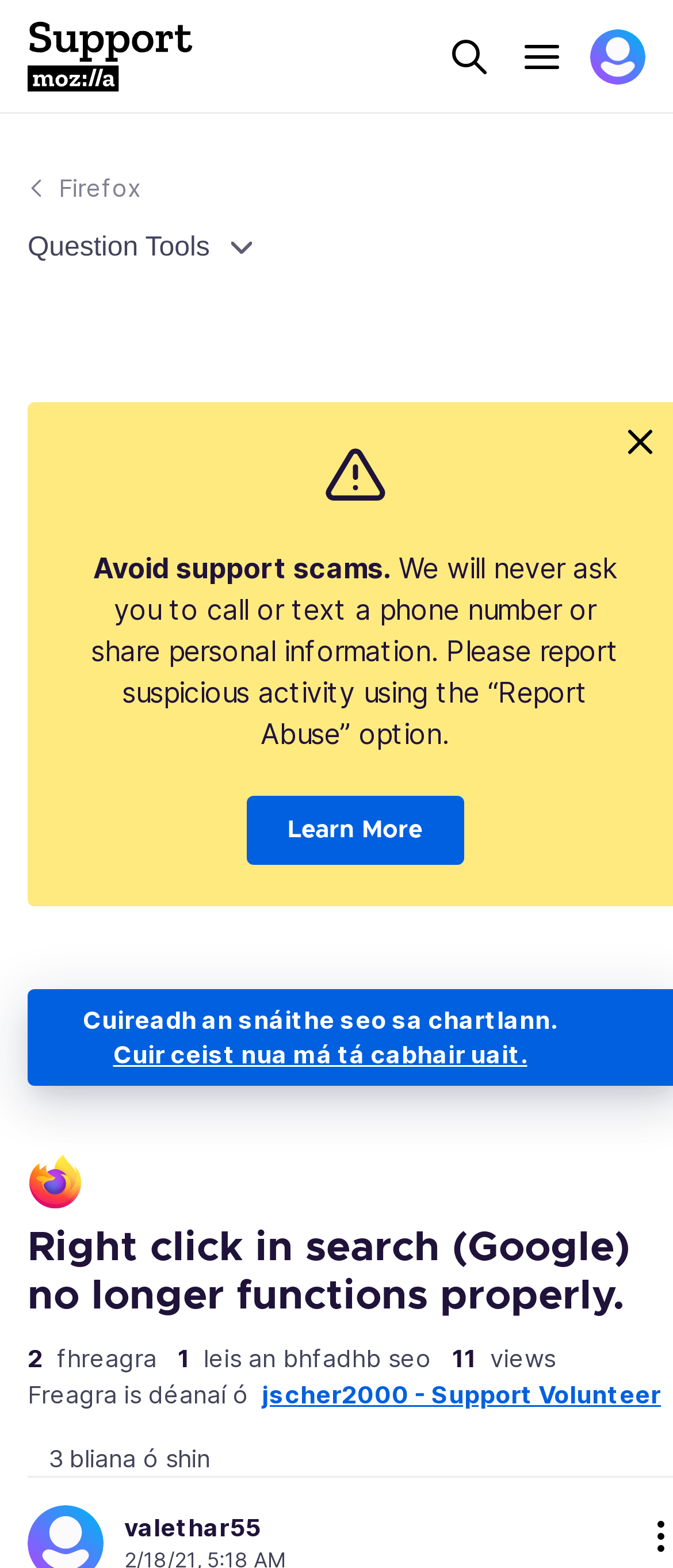Please give a short response to the question using one word or a phrase:
Who is the support volunteer who answered this question?

jscher2000